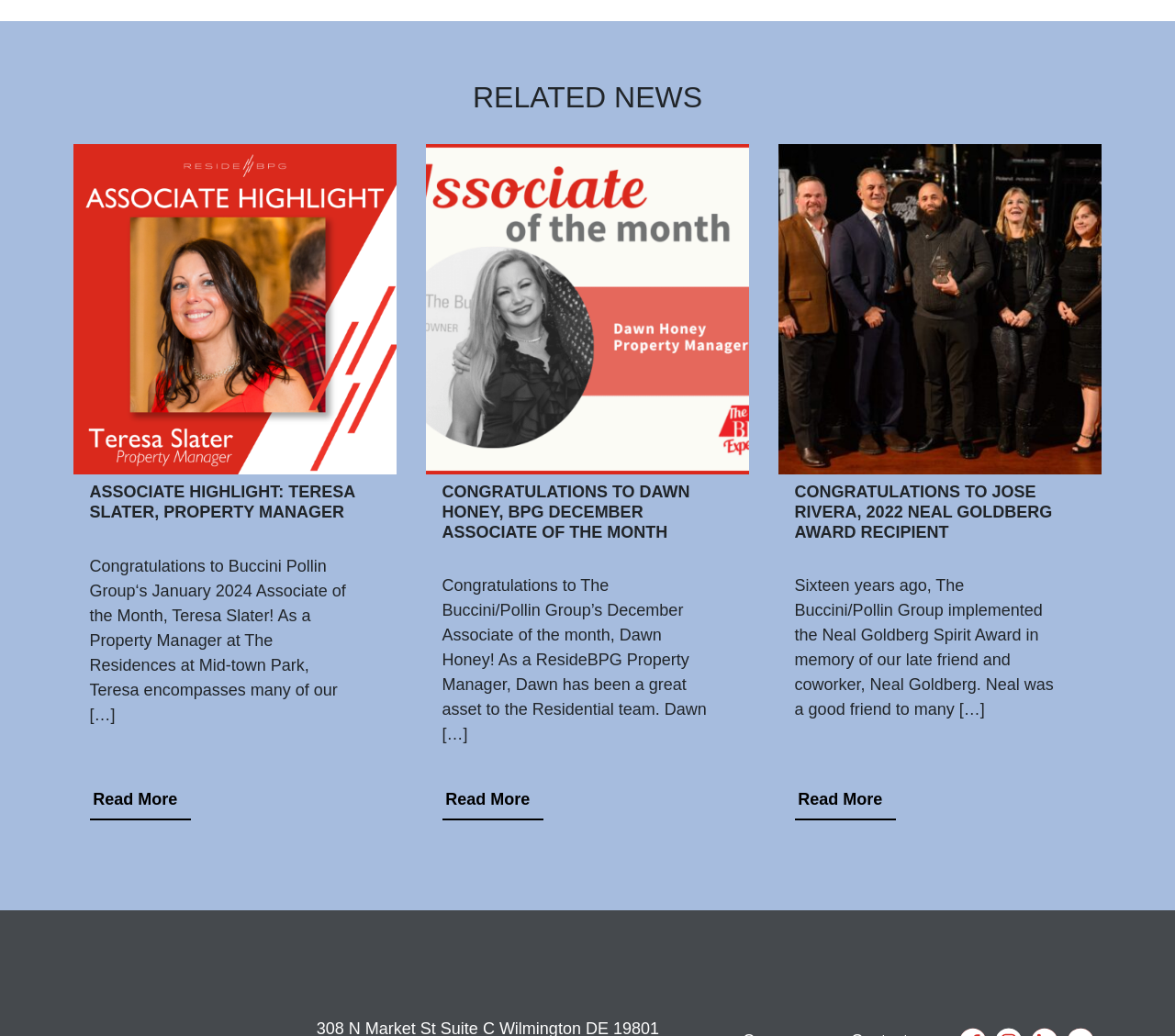Point out the bounding box coordinates of the section to click in order to follow this instruction: "Read more about December Associate of the month".

[0.376, 0.75, 0.462, 0.792]